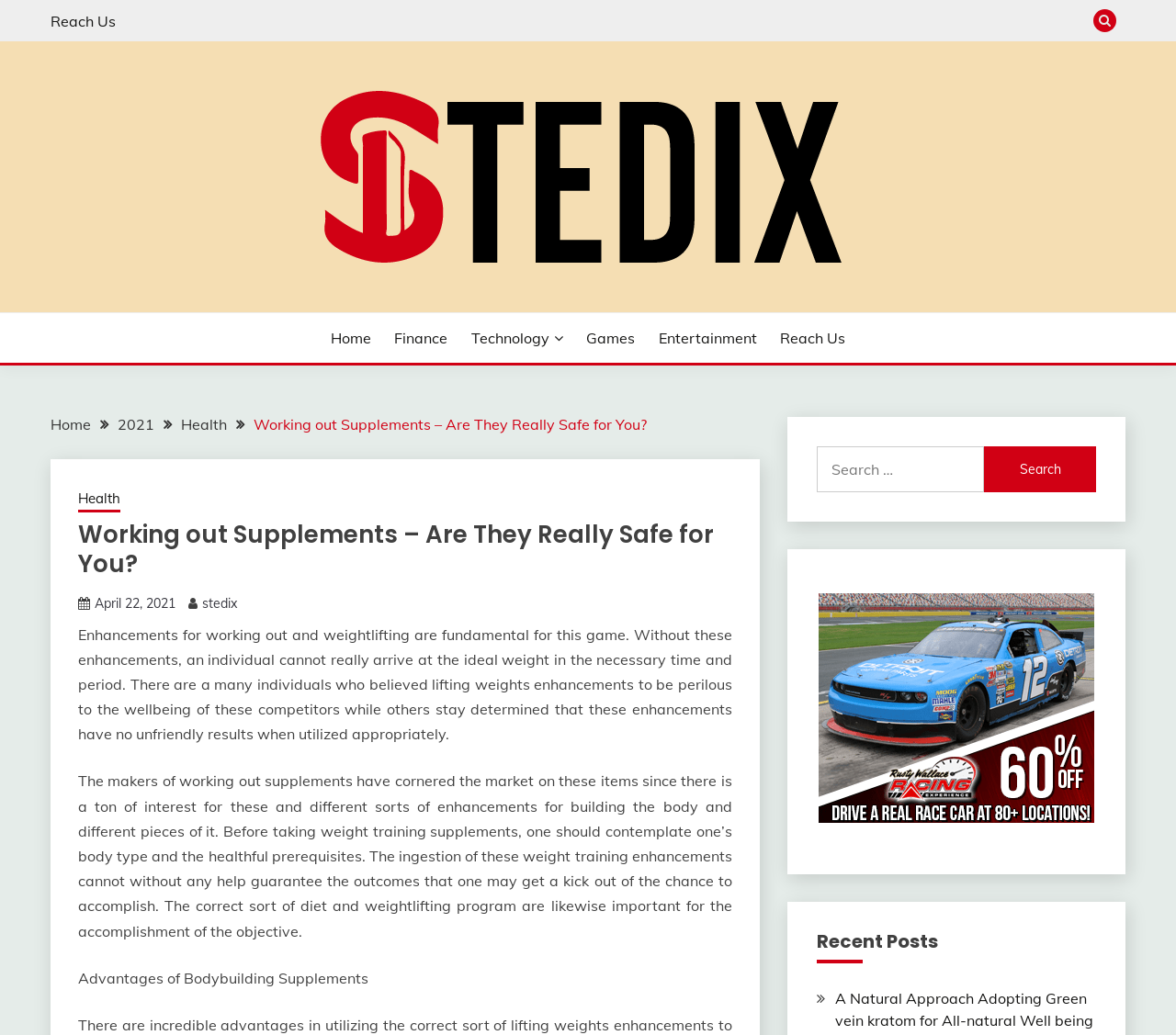Deliver a detailed narrative of the webpage's visual and textual elements.

The webpage is about working out supplements and their safety. At the top left, there is a link to "Reach Us" and a button with a search icon. Next to these elements, there is a link to "Stedix" with an accompanying image. Below this, there is a link to "STEDIX" and a static text "Gain knowledge here".

The main navigation menu is located at the top center, consisting of links to "Home", "Finance", "Technology", "Games", "Entertainment", and "Reach Us". Below this menu, there is a breadcrumbs navigation section, showing the current page's hierarchy, with links to "Home", "2021", "Health", and the current page "Working out Supplements – Are They Really Safe for You?".

The main content of the page is divided into sections. The first section has a heading "Working out Supplements – Are They Really Safe for You?" and a subheading with the date "April 22, 2021". Below this, there is a block of text discussing the importance of enhancements for working out and weightlifting, and the need to consider one's body type and health requirements before taking supplements.

The next section has a static text "Advantages of Bodybuilding Supplements". At the bottom right, there is a search bar with a button and a heading "Recent Posts" above a link to "A Natural Approach Adopting Green vein kratom for All-natural Well being".